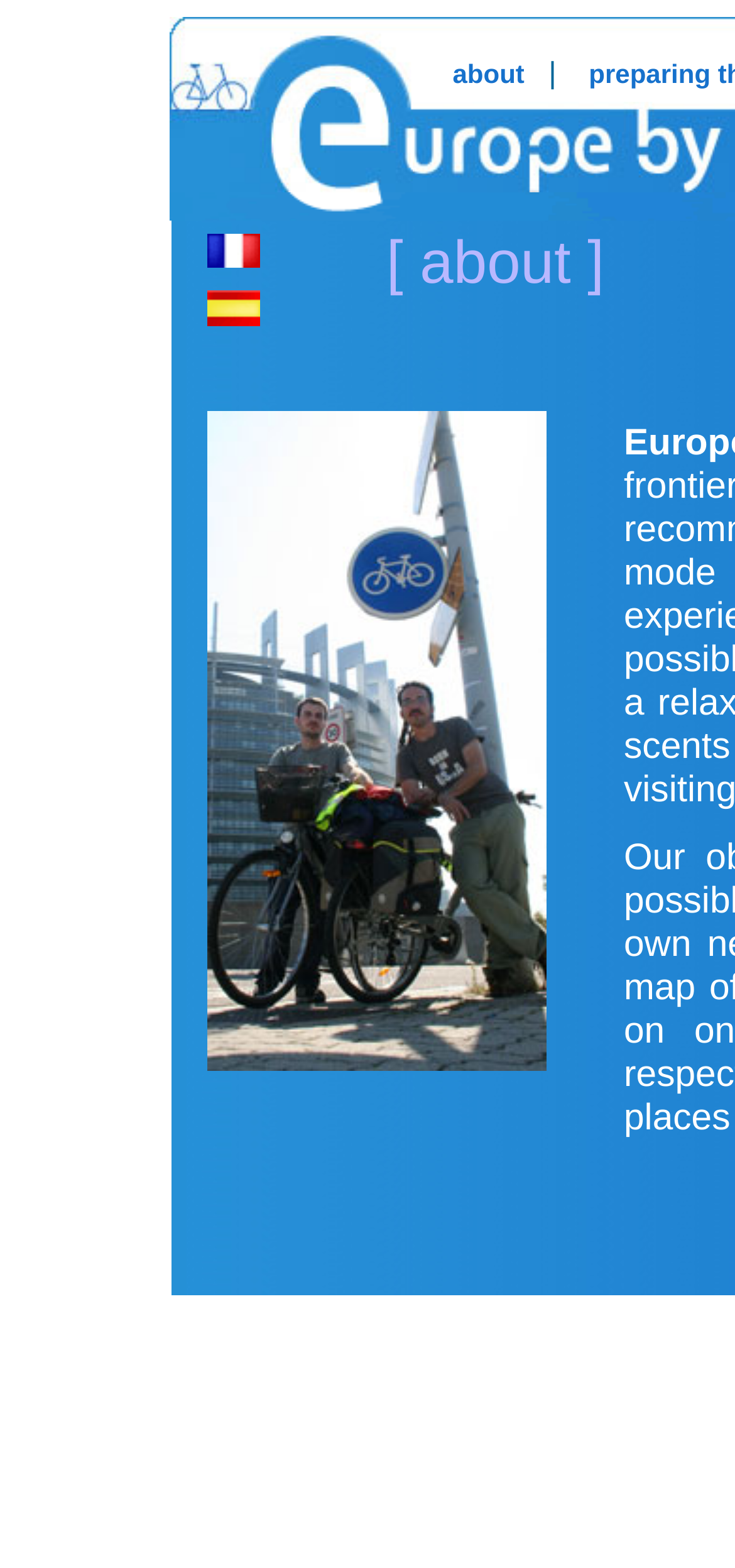From the given element description: "title="At the European Parliament"", find the bounding box for the UI element. Provide the coordinates as four float numbers between 0 and 1, in the order [left, top, right, bottom].

[0.282, 0.667, 0.744, 0.688]